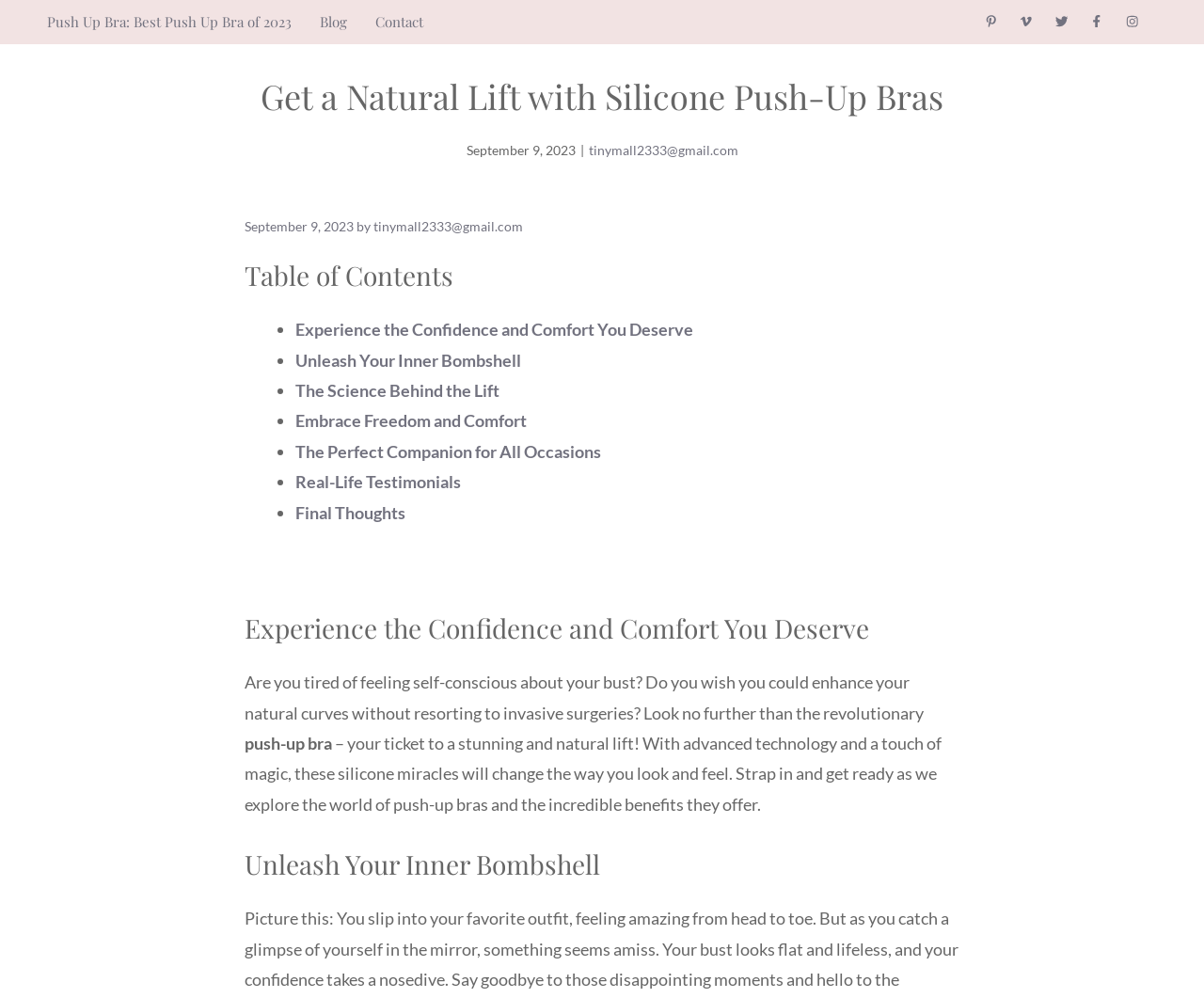Please find the bounding box coordinates of the element that must be clicked to perform the given instruction: "Click on the 'Blog' link". The coordinates should be four float numbers from 0 to 1, i.e., [left, top, right, bottom].

[0.266, 0.012, 0.288, 0.031]